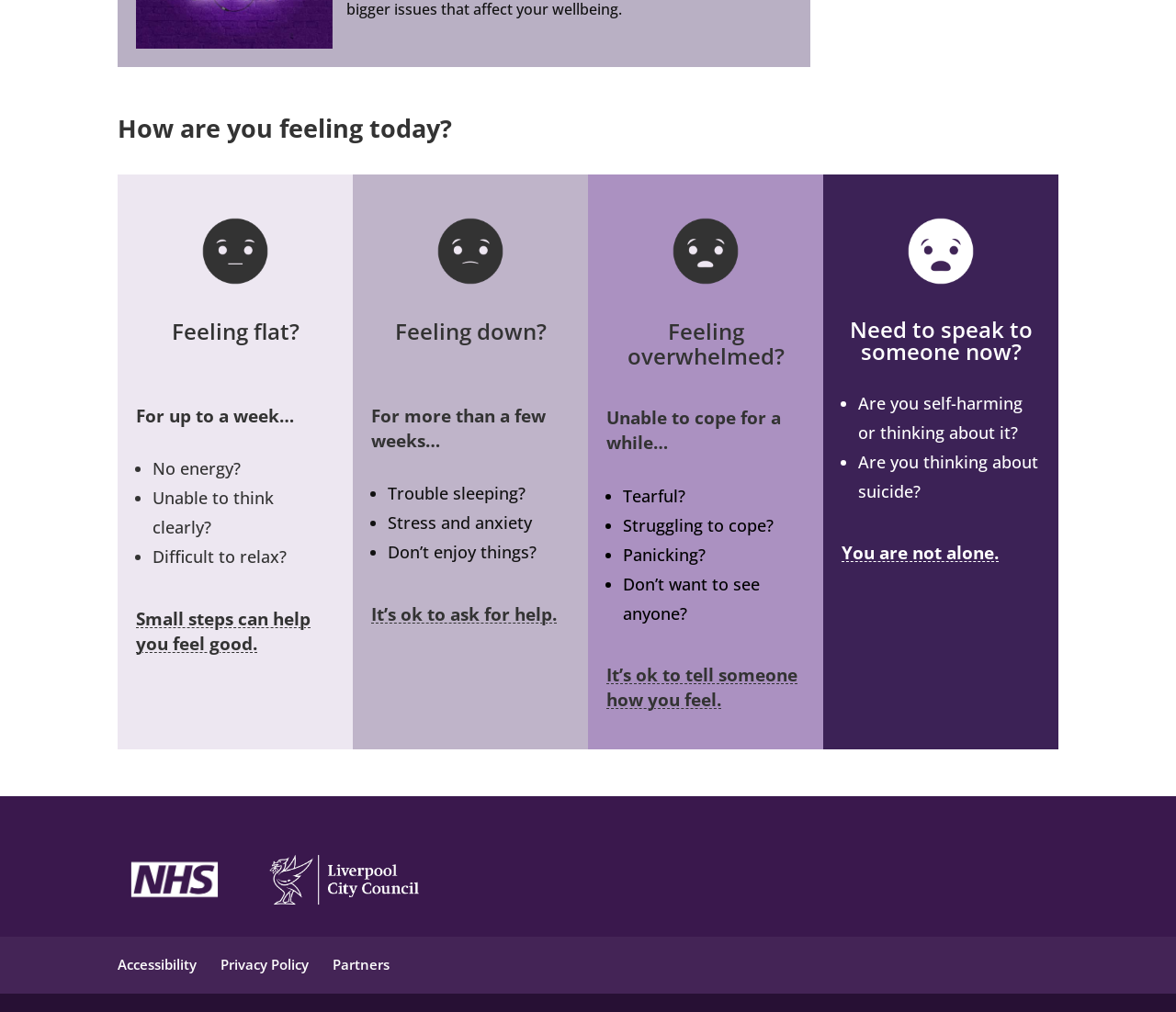What is the tone of the webpage?
From the image, respond with a single word or phrase.

Supportive